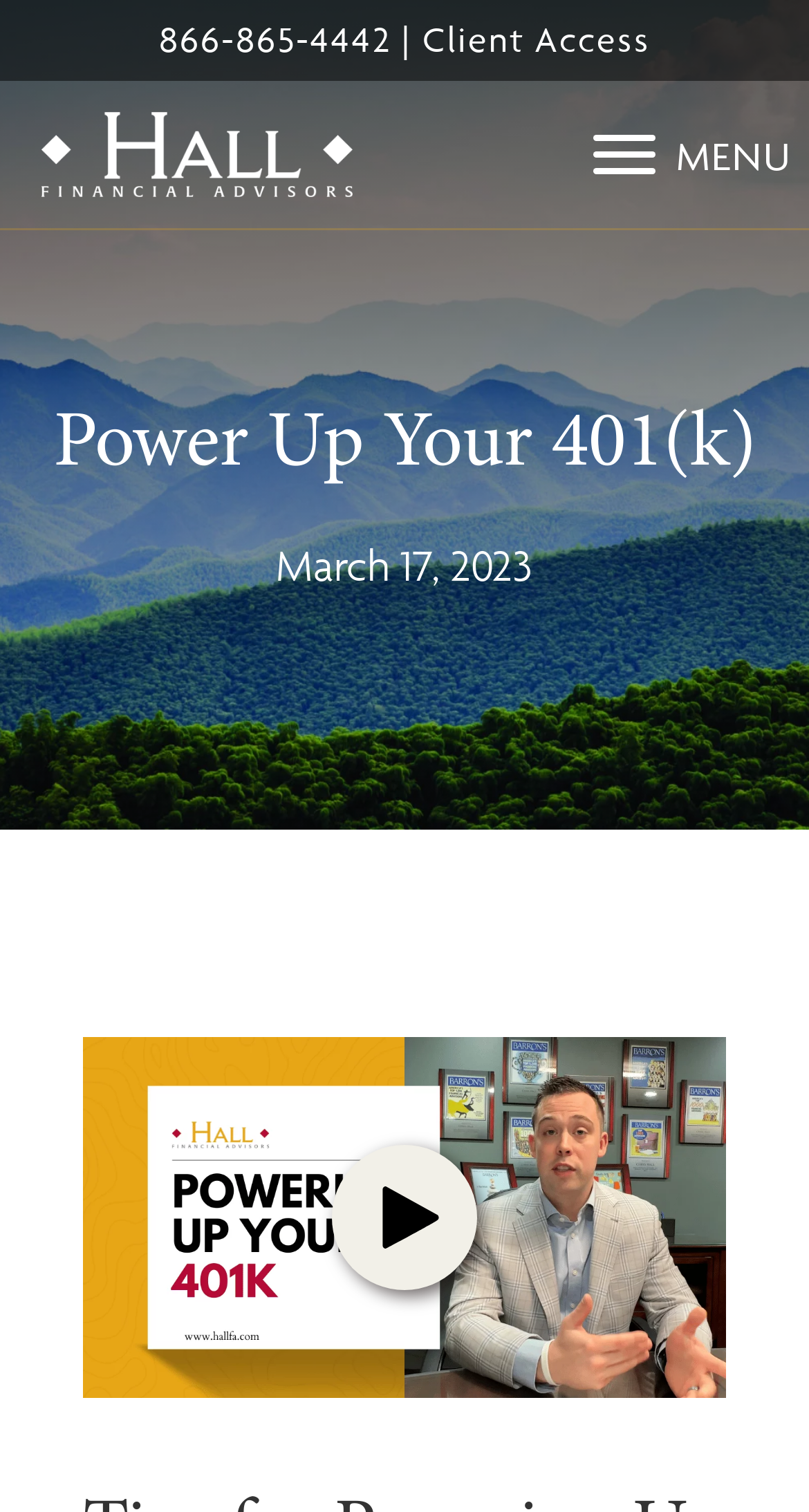Find the bounding box of the web element that fits this description: "Menu".

[0.713, 0.079, 1.0, 0.126]